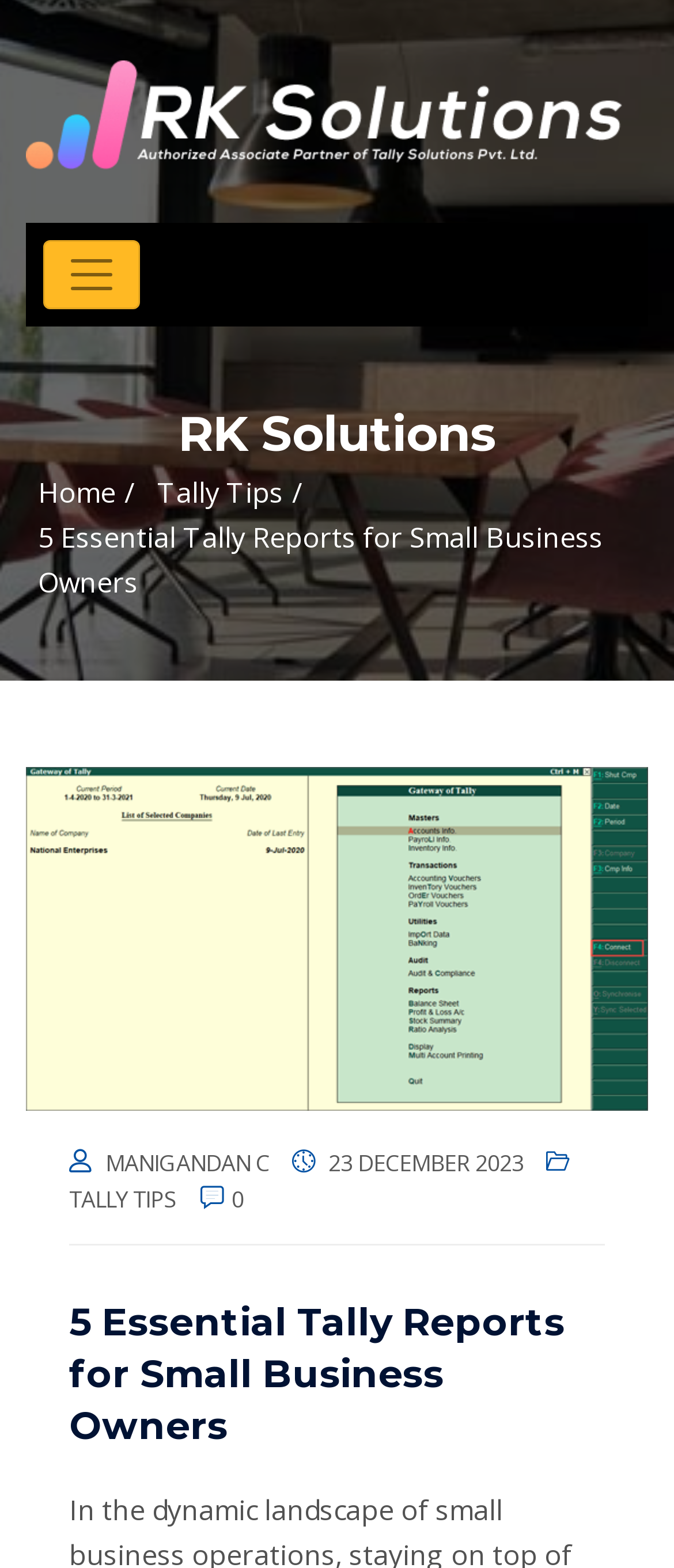What is the date of the article?
Give a detailed explanation using the information visible in the image.

I found the date of the article in the article section, below the article title, which is '23 DECEMBER 2023'.